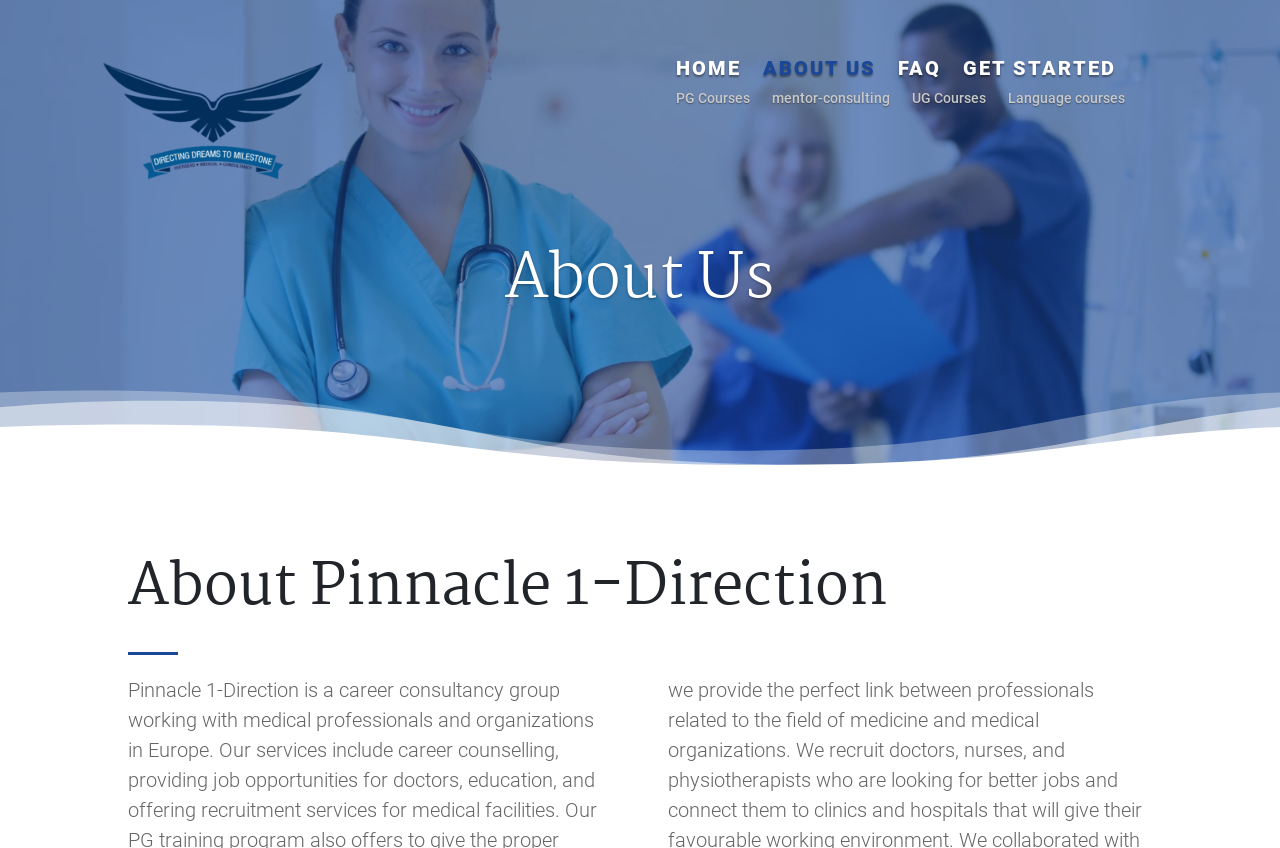What type of courses does the consultancy group offer?
Based on the image, answer the question with a single word or brief phrase.

PG, UG, Language